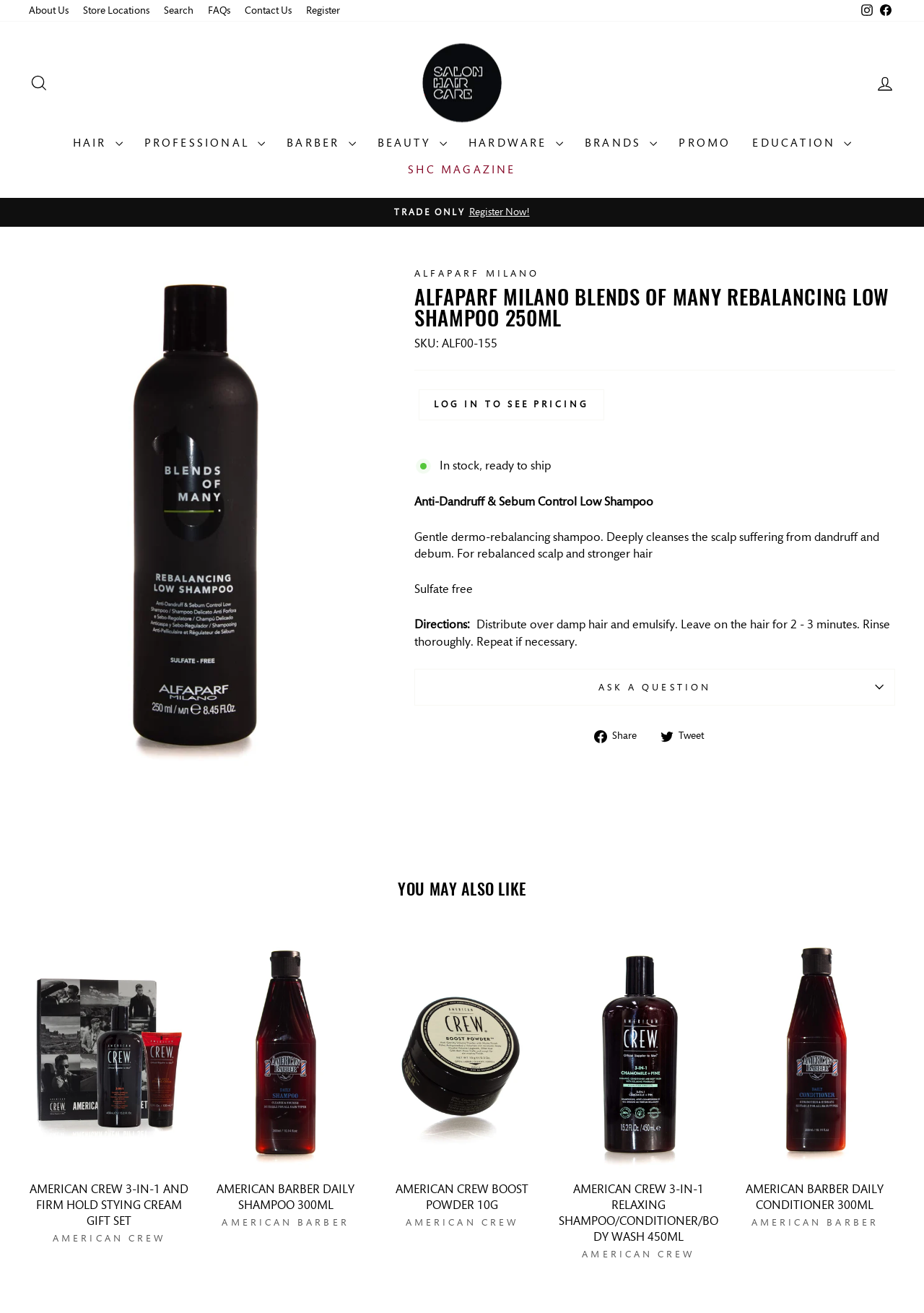Respond to the question below with a concise word or phrase:
What are the recommended products?

AMERICAN CREW and AMERICAN BARBER products